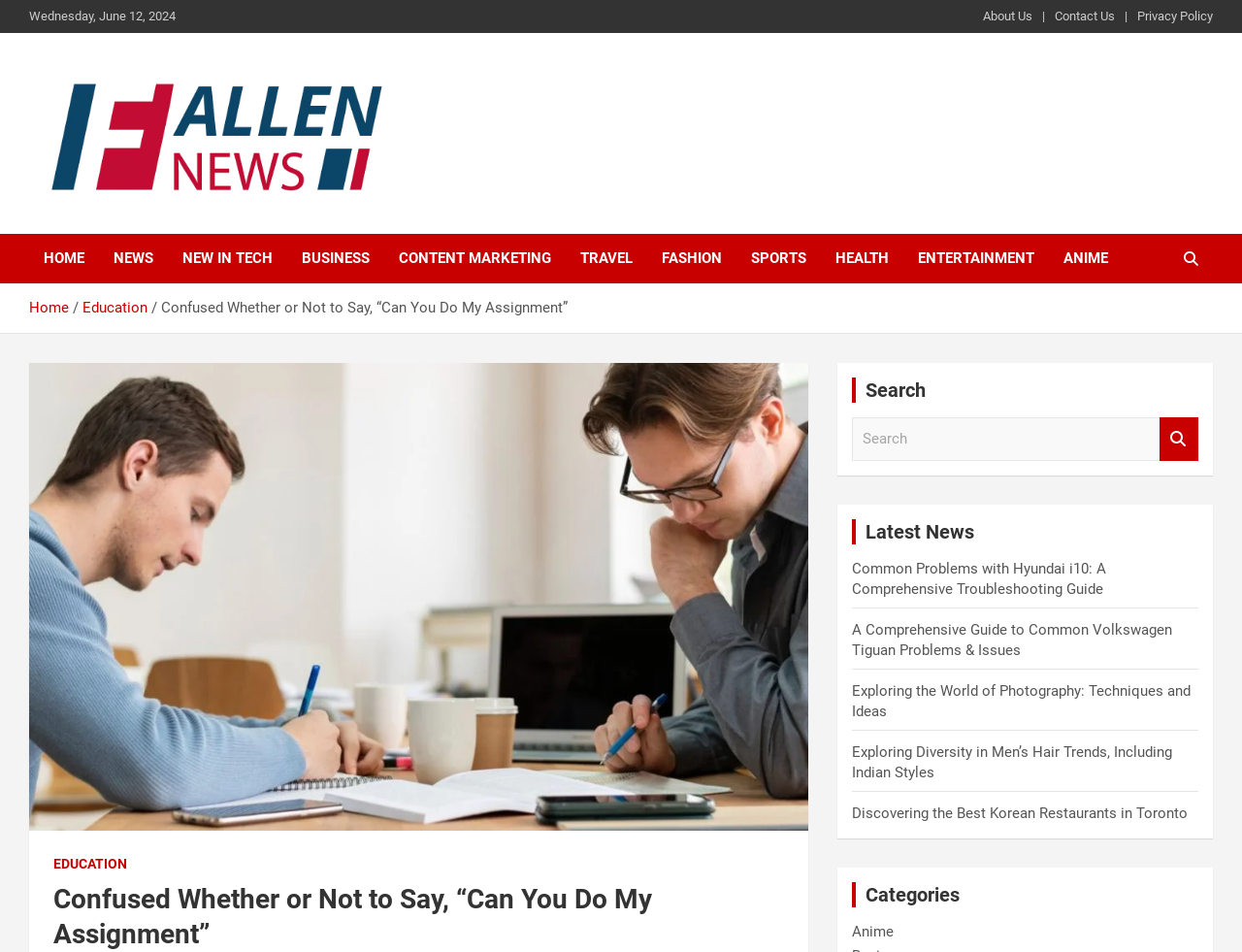Locate the bounding box of the UI element defined by this description: "New in Tech". The coordinates should be given as four float numbers between 0 and 1, formatted as [left, top, right, bottom].

[0.135, 0.246, 0.231, 0.298]